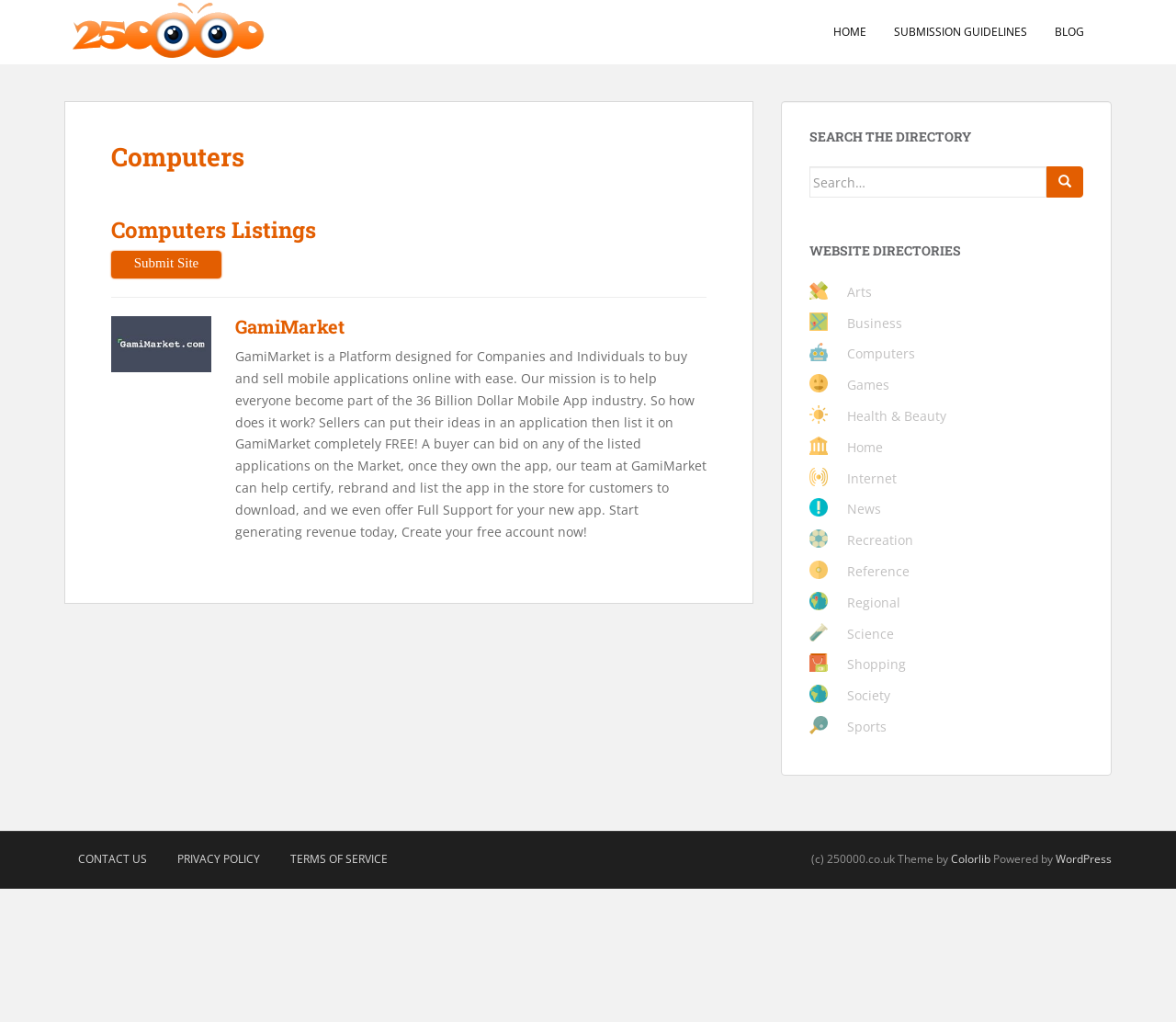Please specify the coordinates of the bounding box for the element that should be clicked to carry out this instruction: "Submit a site". The coordinates must be four float numbers between 0 and 1, formatted as [left, top, right, bottom].

[0.095, 0.246, 0.188, 0.273]